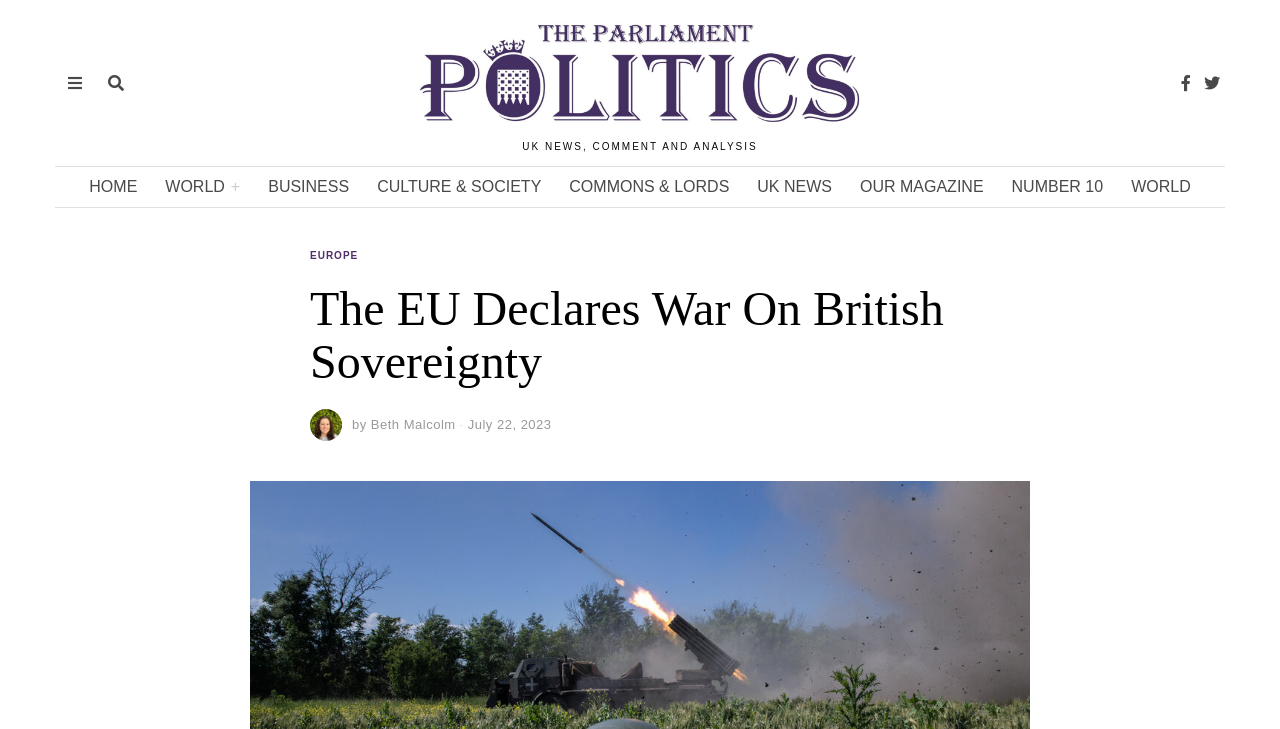Specify the bounding box coordinates (top-left x, top-left y, bottom-right x, bottom-right y) of the UI element in the screenshot that matches this description: Number 10

[0.779, 0.229, 0.873, 0.284]